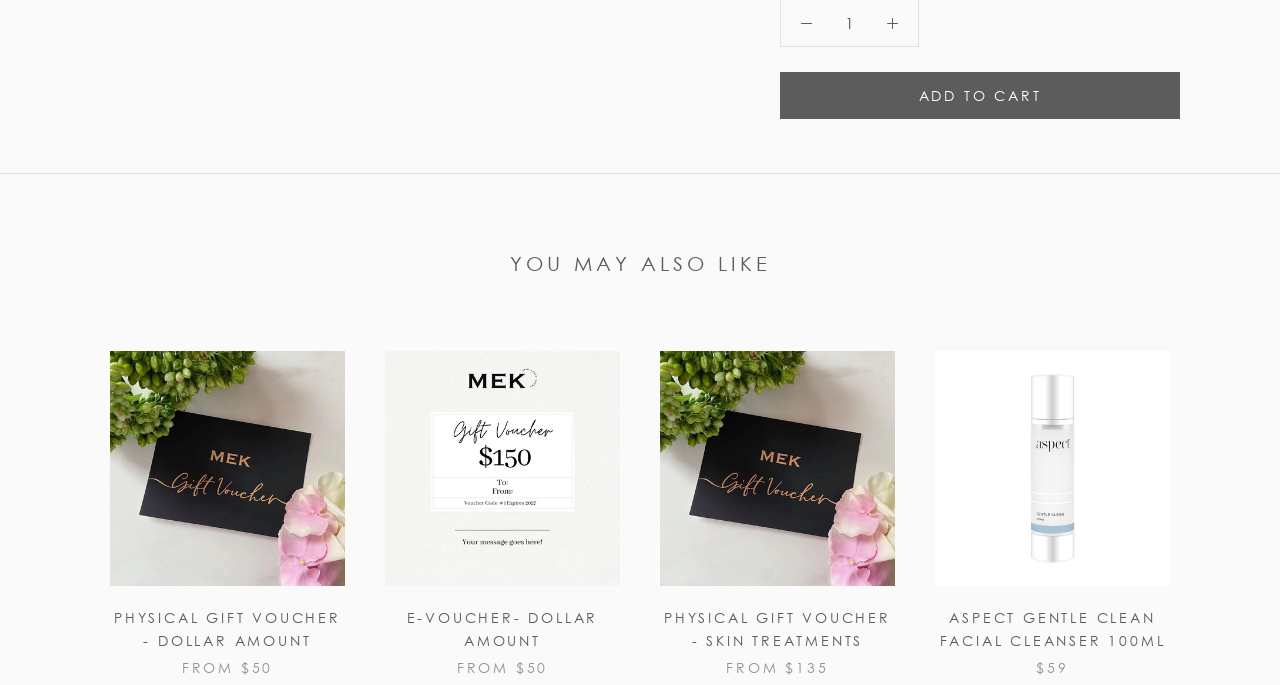What is the theme of the recommended products?
Make sure to answer the question with a detailed and comprehensive explanation.

I inferred the theme of the recommended products by looking at the product names and descriptions. They all seem to be related to beauty and skincare, such as gift vouchers for skin treatments and facial cleansers.